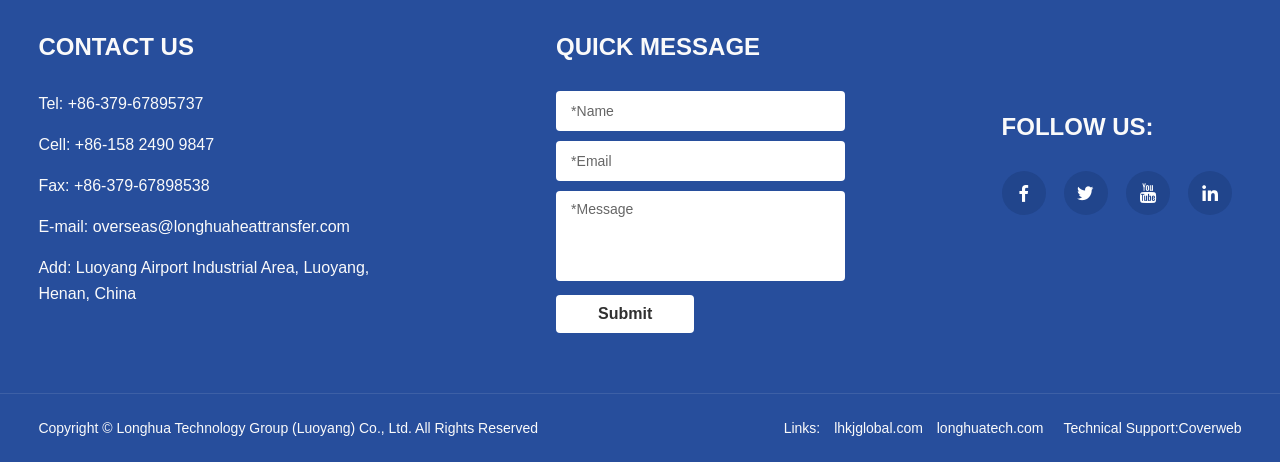Extract the bounding box coordinates for the UI element described by the text: "Tel: +86-379-67895737". The coordinates should be in the form of [left, top, right, bottom] with values between 0 and 1.

[0.03, 0.197, 0.312, 0.286]